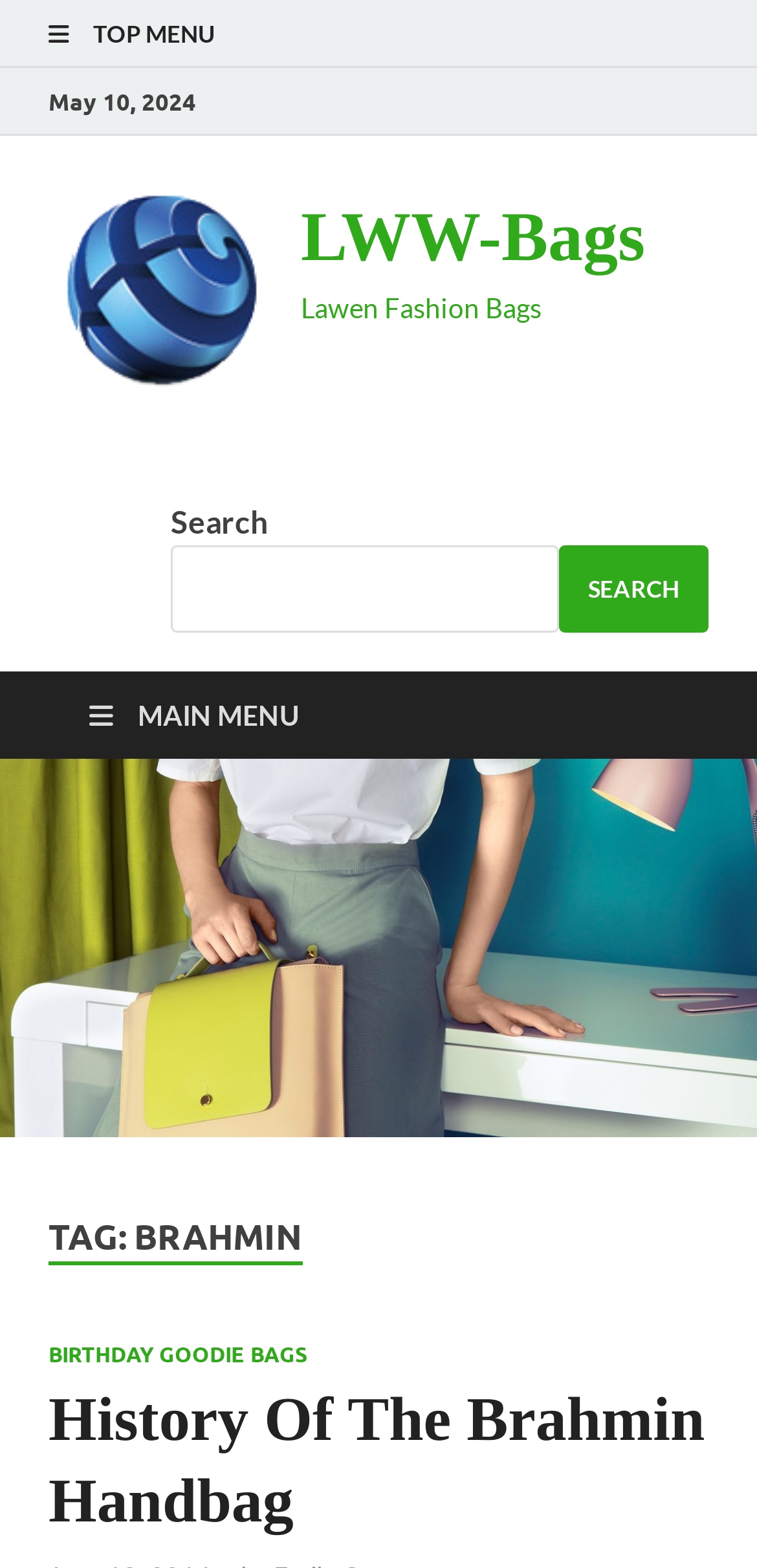What is the topic of the article mentioned on the webpage?
Answer the question with a detailed explanation, including all necessary information.

The topic of the article is mentioned as a heading element on the webpage, located within a header element with a bounding box of [0.064, 0.775, 0.936, 0.804], with a bounding box of [0.064, 0.88, 0.936, 0.983].